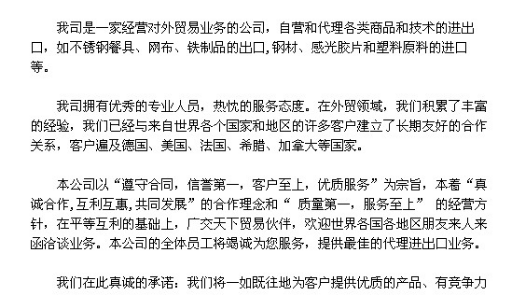Utilize the details in the image to thoroughly answer the following question: What kind of products does the company export and import?

According to the company profile, XIAMEN ZHONGHAI UNITE TRADE CO., LTD. exports and imports various products, including stainless steel utensils and other materials, indicating its diverse product range.